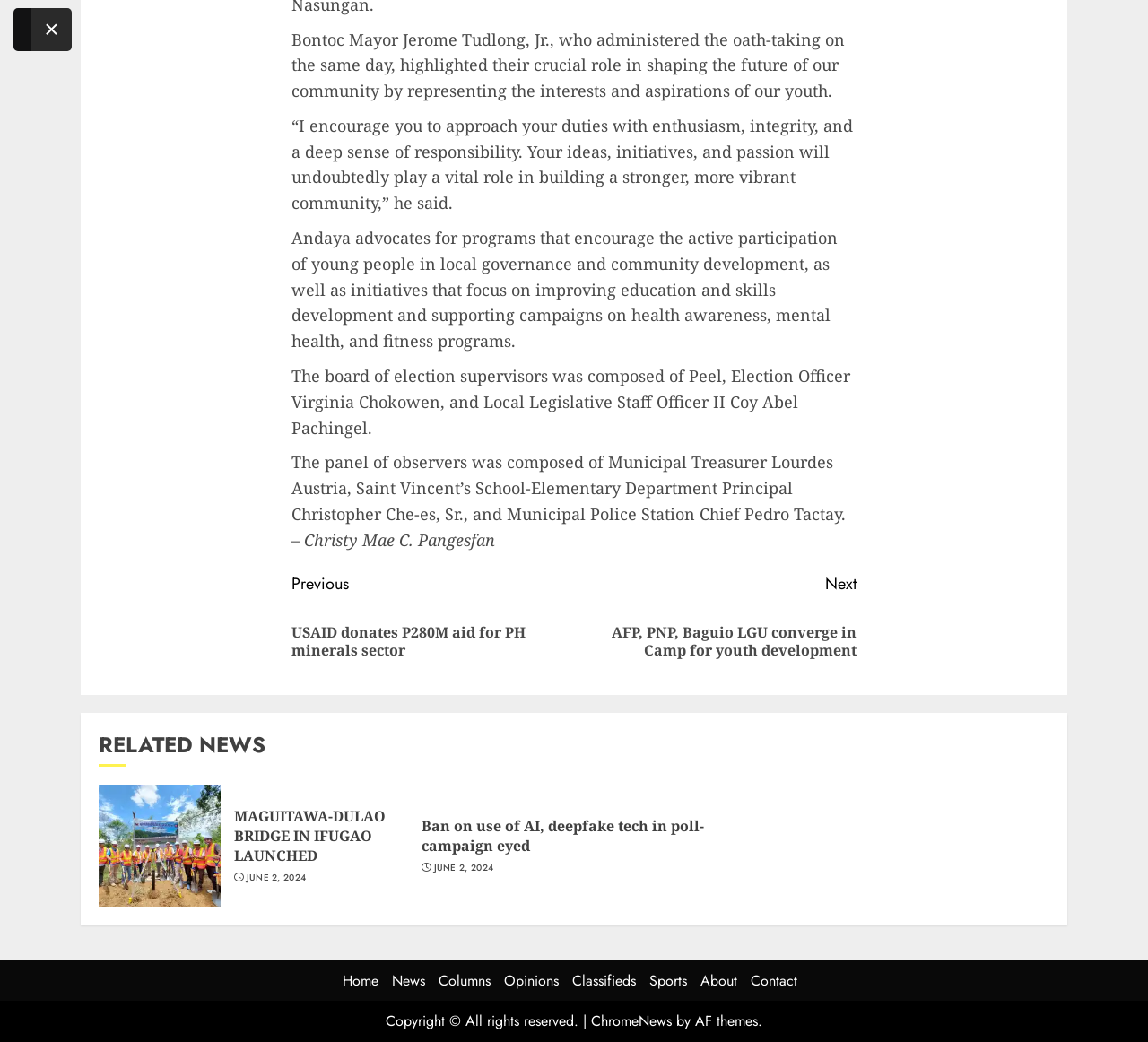Who administered the oath-taking?
Kindly give a detailed and elaborate answer to the question.

The answer can be found in the first StaticText element, which mentions 'Bontoc Mayor Jerome Tudlong, Jr., who administered the oath-taking on the same day...'.